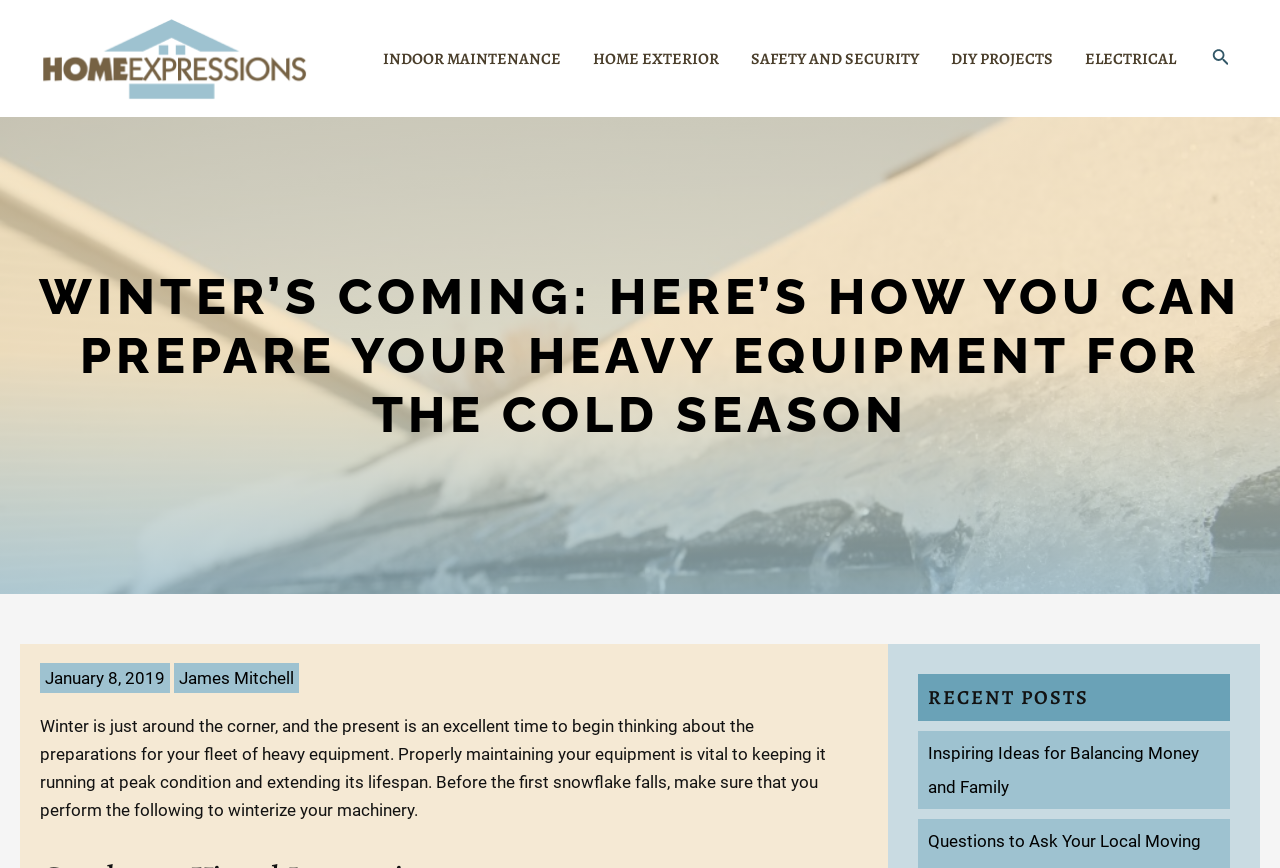Using the information shown in the image, answer the question with as much detail as possible: Is there a search function on the webpage?

I found a link element with the description 'Search icon link' at coordinates [0.947, 0.053, 0.961, 0.082], which suggests that there is a search function on the webpage.